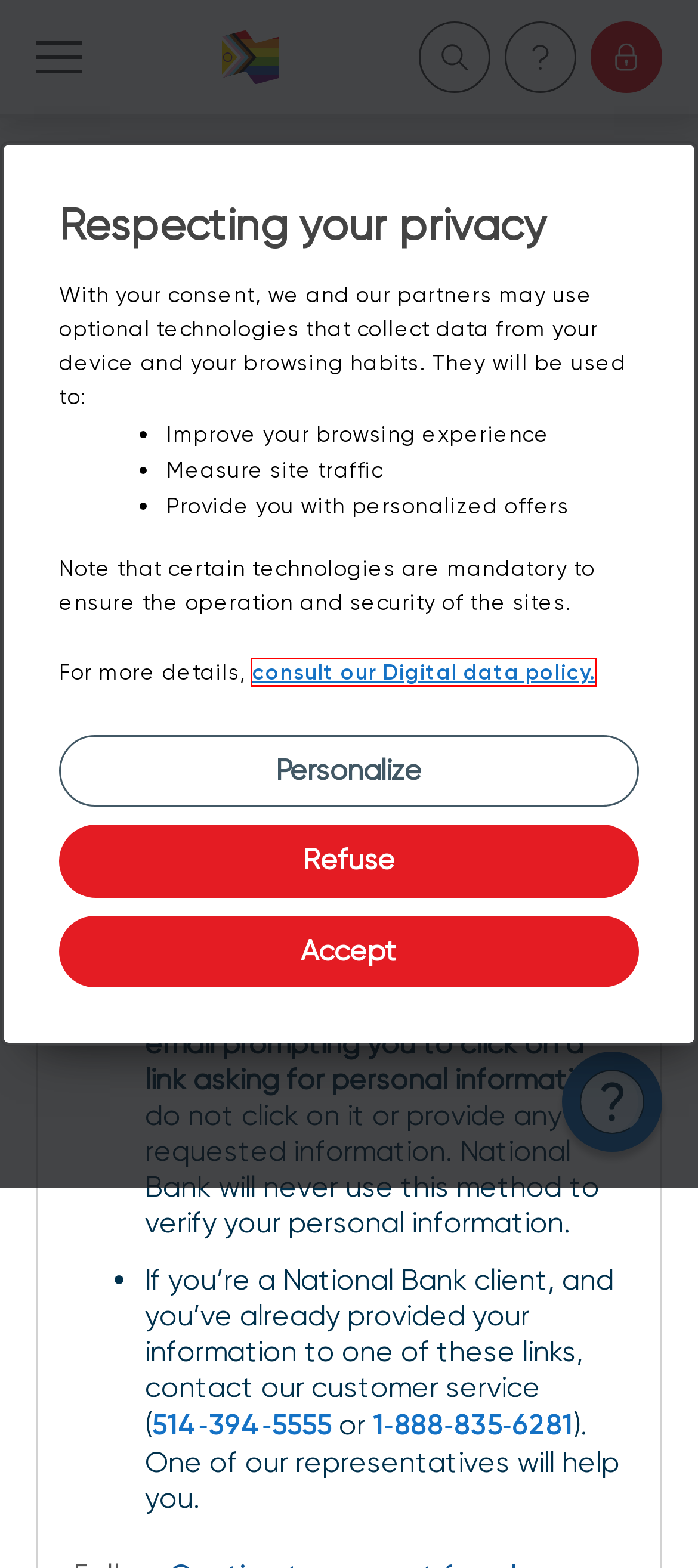With the provided screenshot showing a webpage and a red bounding box, determine which webpage description best fits the new page that appears after clicking the element inside the red box. Here are the options:
A. Solutions for Agri-food Companies | National Bank
B. Digital data policy | National Bank
C. Solutions for P&C insurance brokers | National Bank
D. Notaries, Law and Engineering Firms | National Bank
E. Healthcare and Life Sciences Businesses | National Bank
F. Products and Services for Forestry Businesses | National Bank
G. Banking Solutions for NPOs and Associations | National Bank
H. Banking solutions for the manufacturing industry | National Bank

B